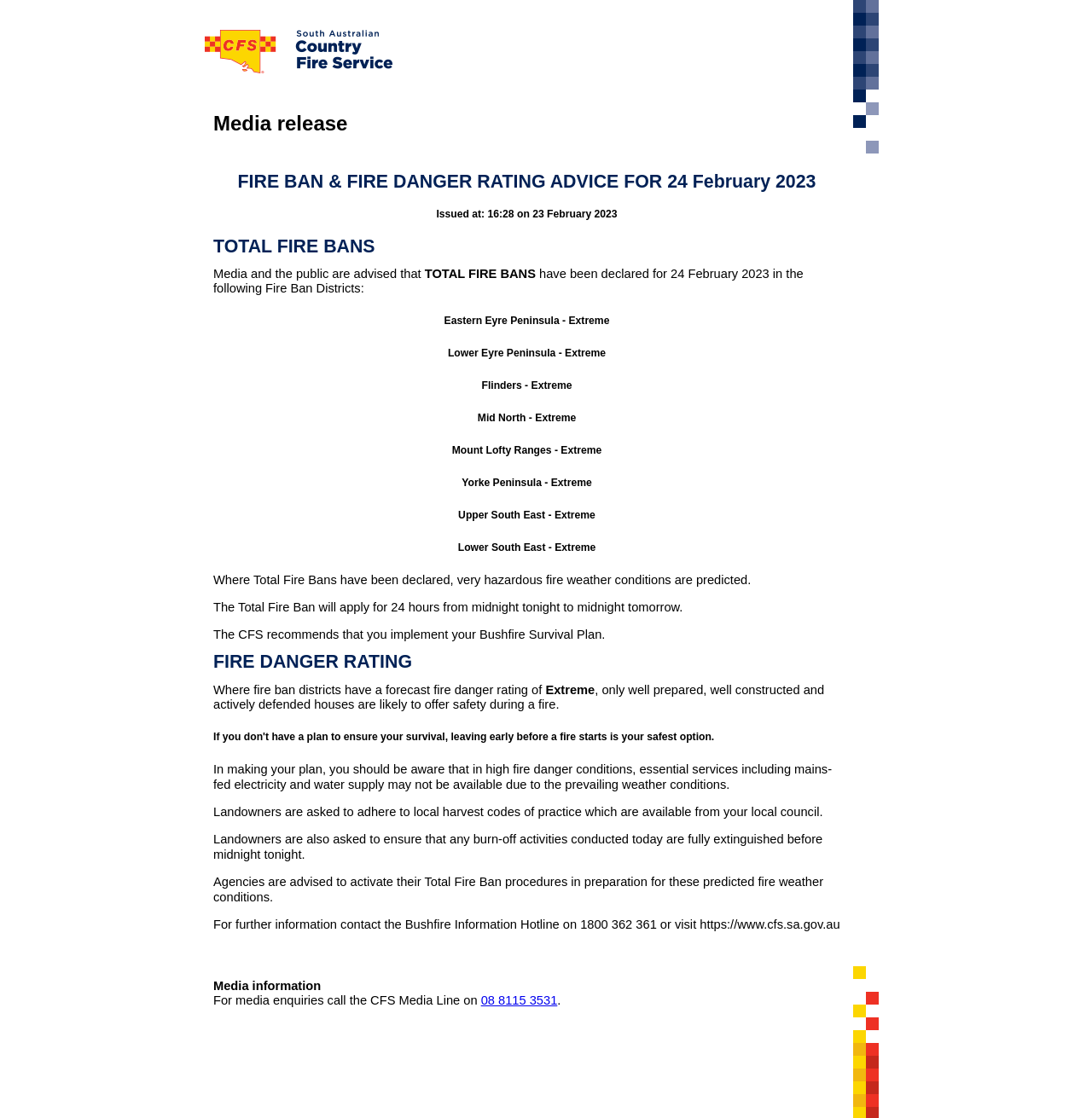What is the website URL for further information on bushfires?
Please provide an in-depth and detailed response to the question.

I found the answer by looking at the section 'FIRE BAN & FIRE DANGER RATING ADVICE FOR 24 February 2023' which provides the website URL 'https://www.cfs.sa.gov.au' for further information on bushfires.